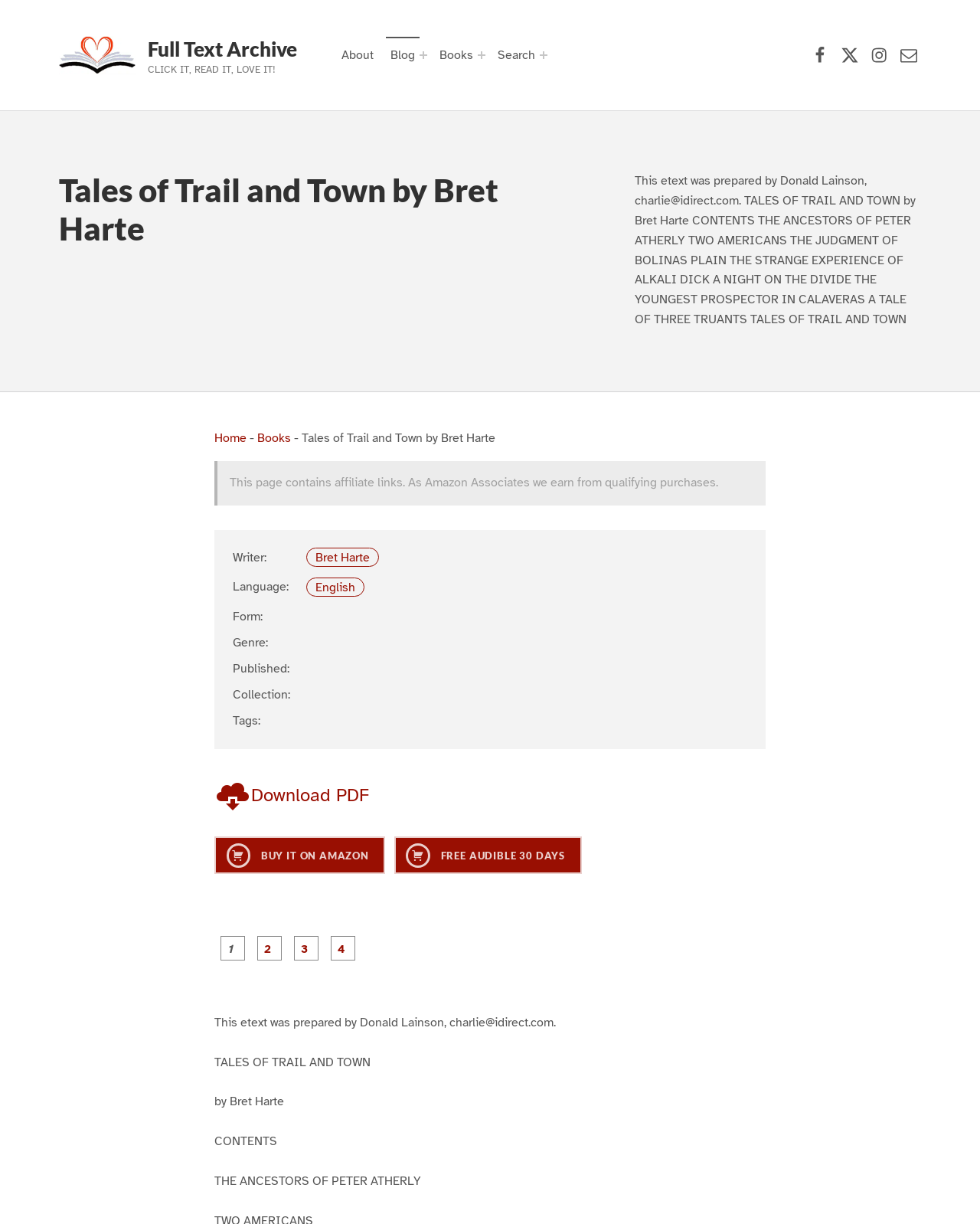Identify and provide the text of the main header on the webpage.

Tales of Trail and Town by Bret Harte